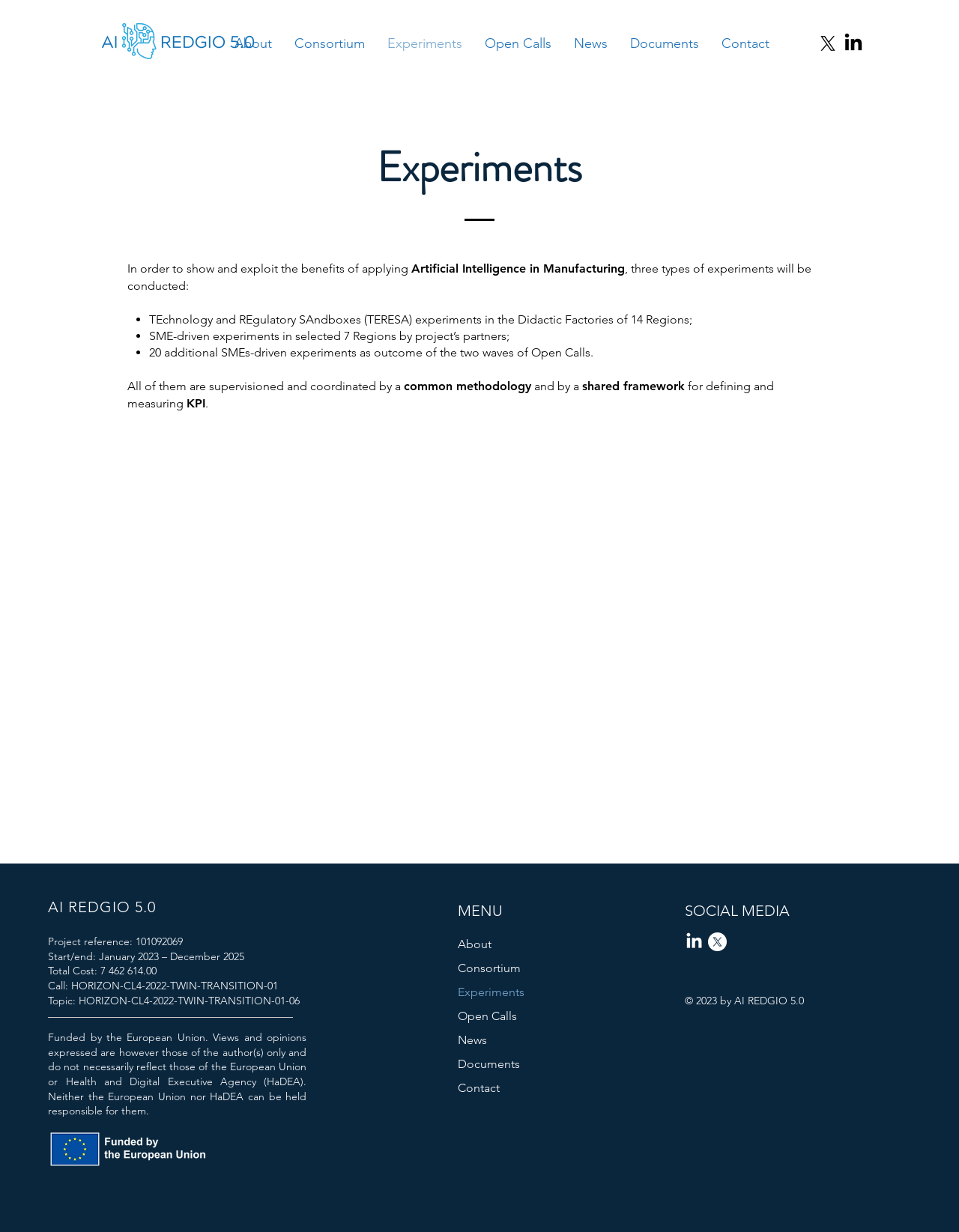Identify the bounding box coordinates for the element you need to click to achieve the following task: "Open the LinkedIn social media page". Provide the bounding box coordinates as four float numbers between 0 and 1, in the form [left, top, right, bottom].

[0.879, 0.027, 0.901, 0.044]